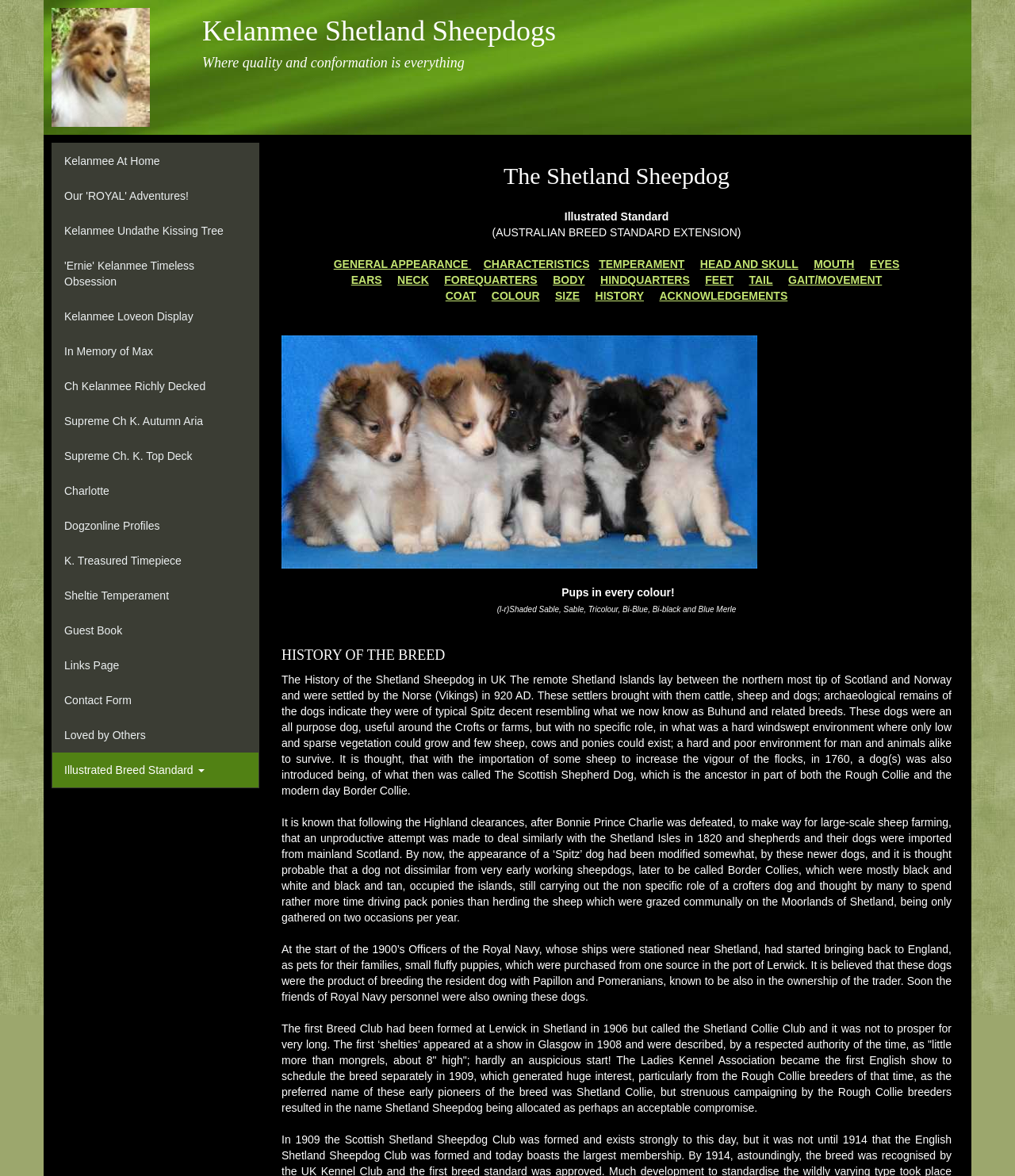Give a concise answer using one word or a phrase to the following question:
What is the name of the island where the breed originated?

Shetland